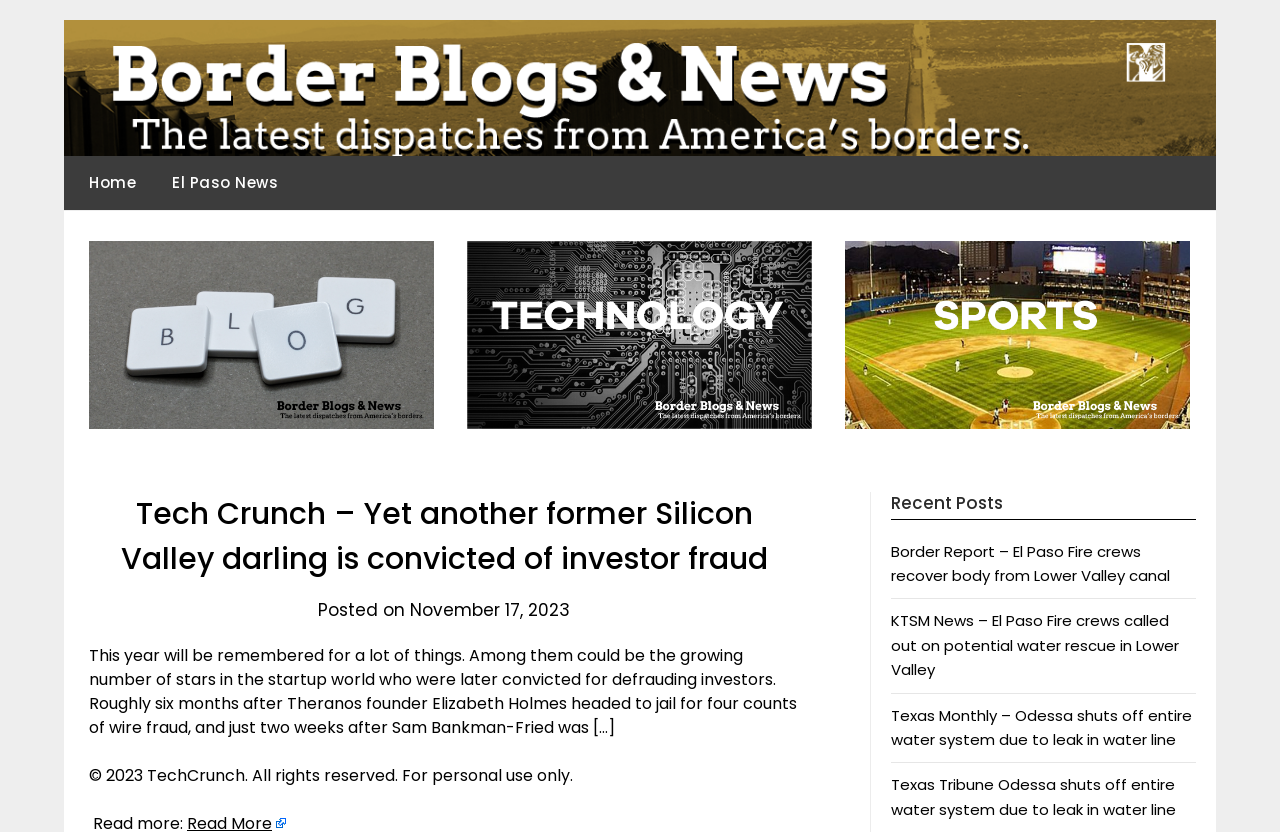Show the bounding box coordinates for the HTML element described as: "Home".

[0.05, 0.187, 0.119, 0.253]